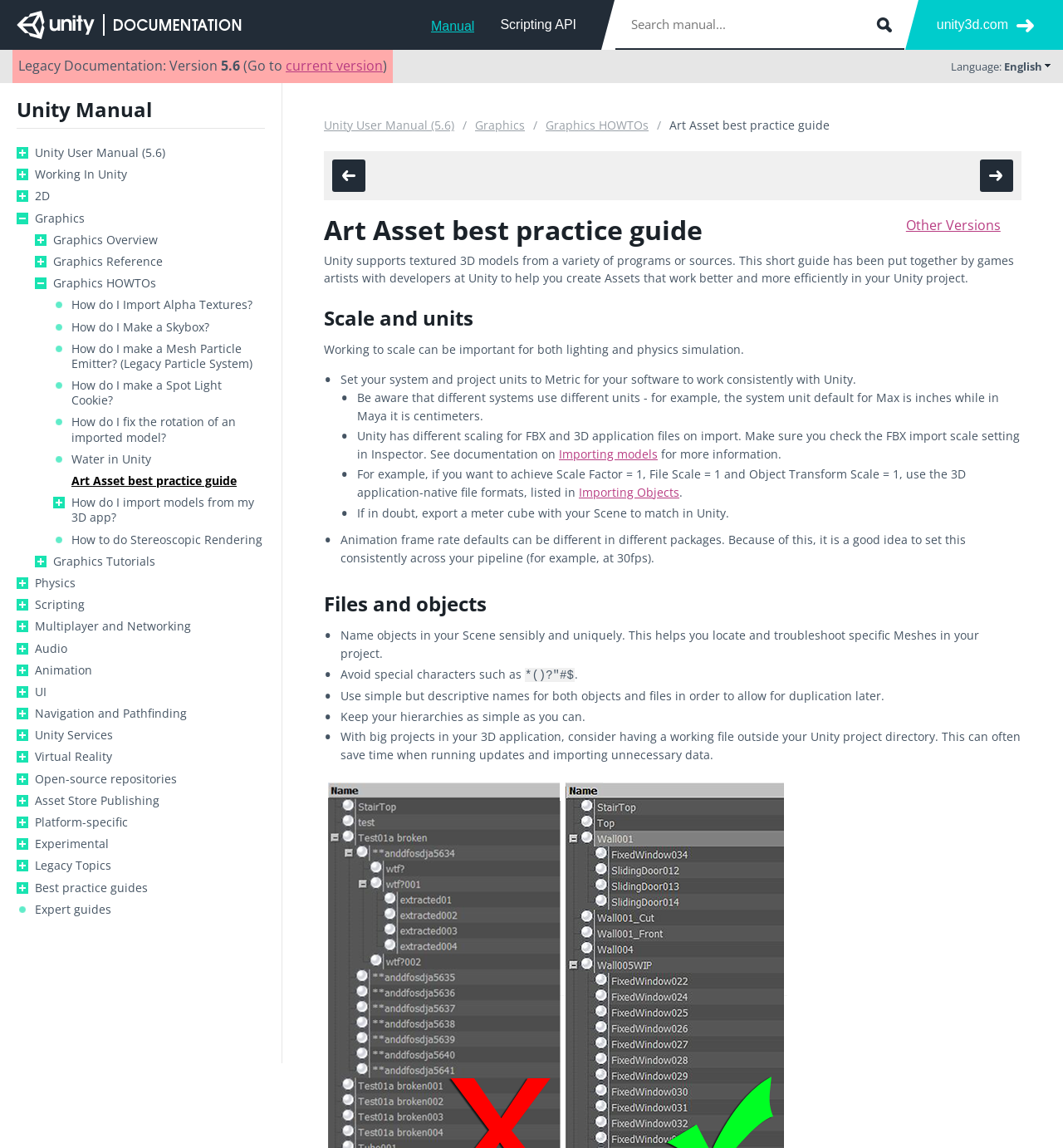Please indicate the bounding box coordinates for the clickable area to complete the following task: "Read Art Asset best practice guide". The coordinates should be specified as four float numbers between 0 and 1, i.e., [left, top, right, bottom].

[0.067, 0.412, 0.249, 0.426]